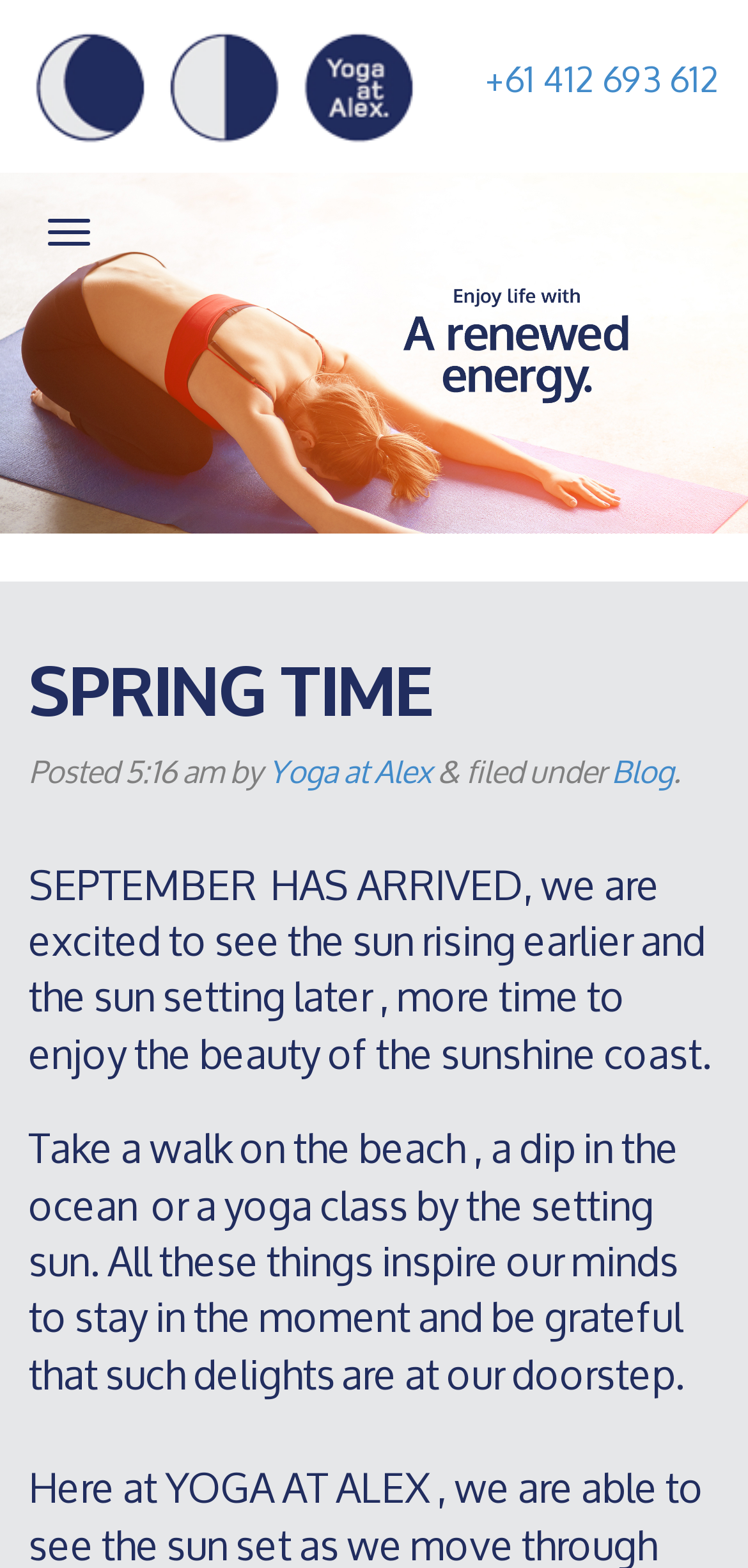Describe all the key features of the webpage in detail.

The webpage is about Yoga at Alex, with a focus on the arrival of spring. At the top left, there are three logo links, each with an accompanying image, spaced evenly apart. To the right of these logos, there is a phone number link "+61 412 693 612". Below these elements, there is a large image of a person in a yoga pose on the beach, taking up the full width of the page.

Below the image, there is a button with a header that contains the title "SPRING TIME" in large font. The header also includes the text "Posted" followed by a timestamp "5:16 am", and then the author's name "Yoga at Alex" with a link to the author's page. The header also includes a link to the "Blog" category and ends with a period.

The main content of the page is a two-paragraph text that discusses the arrival of spring and the beauty of the Sunshine Coast. The text is positioned below the header and spans almost the full width of the page. The paragraphs are descriptive, encouraging the reader to appreciate the beauty of nature and to stay in the moment.